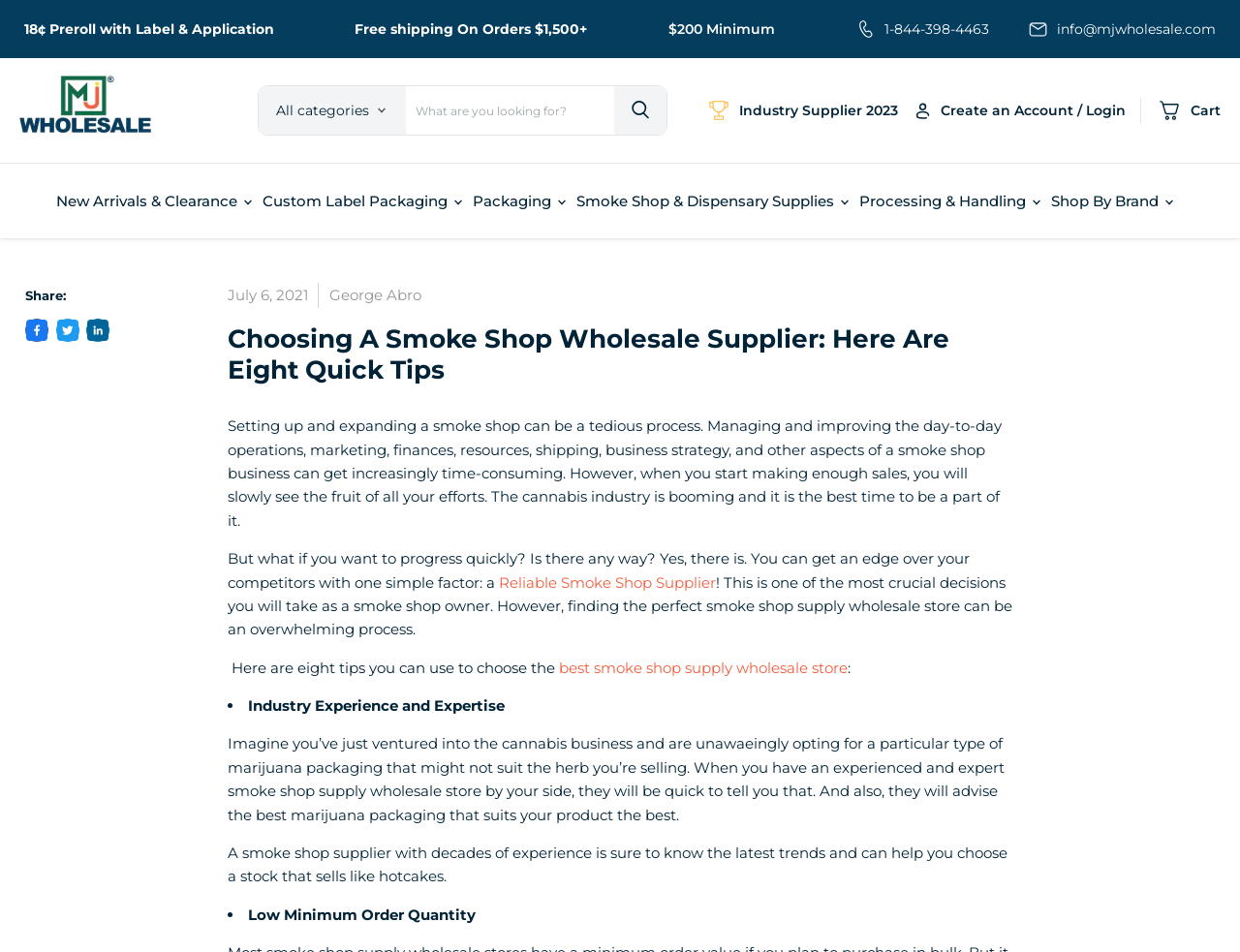Pinpoint the bounding box coordinates of the clickable element needed to complete the instruction: "Create an account or login". The coordinates should be provided as four float numbers between 0 and 1: [left, top, right, bottom].

[0.736, 0.103, 0.92, 0.129]